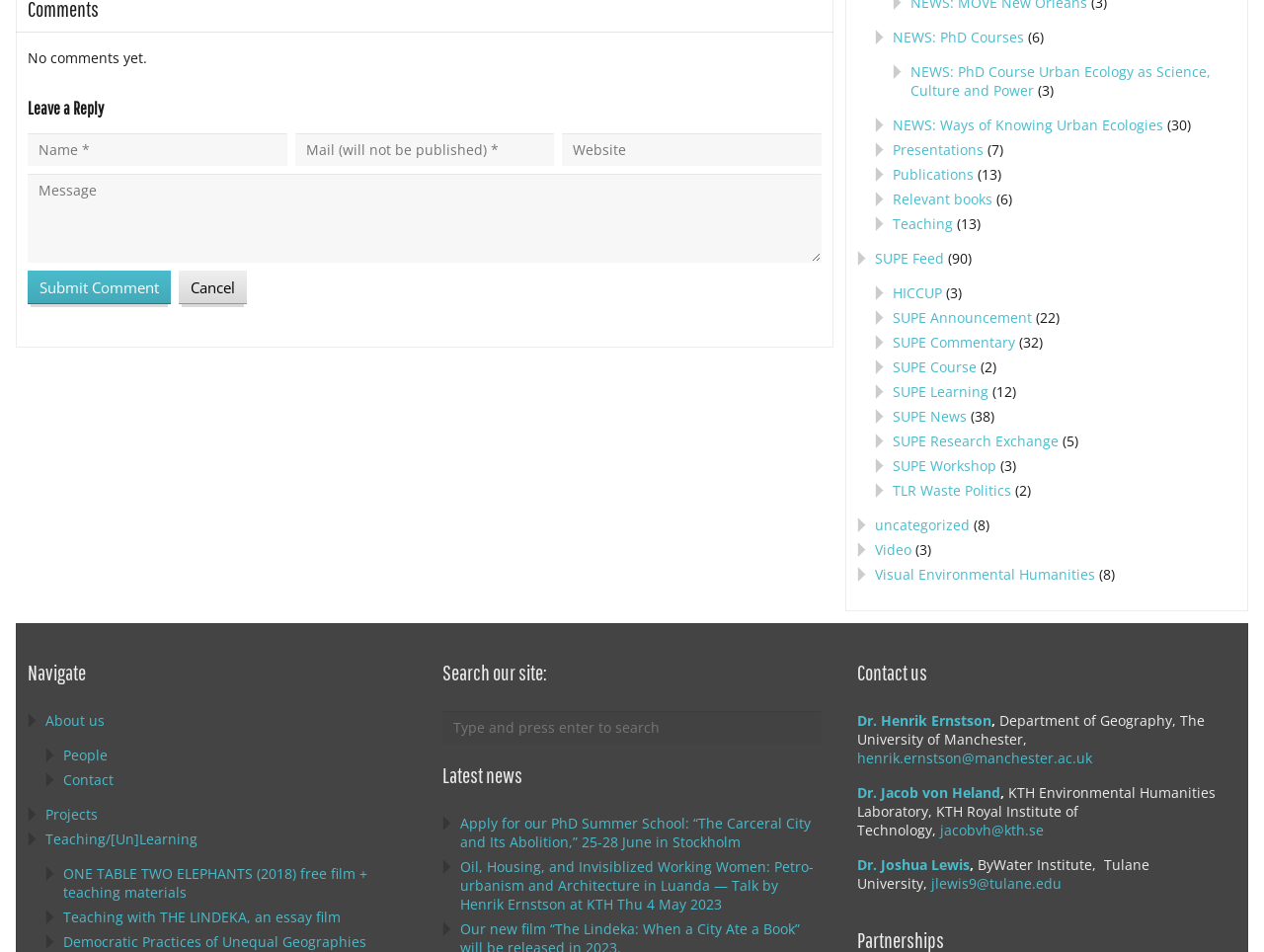How many links are there in the 'NEWS' section?
Refer to the screenshot and respond with a concise word or phrase.

5